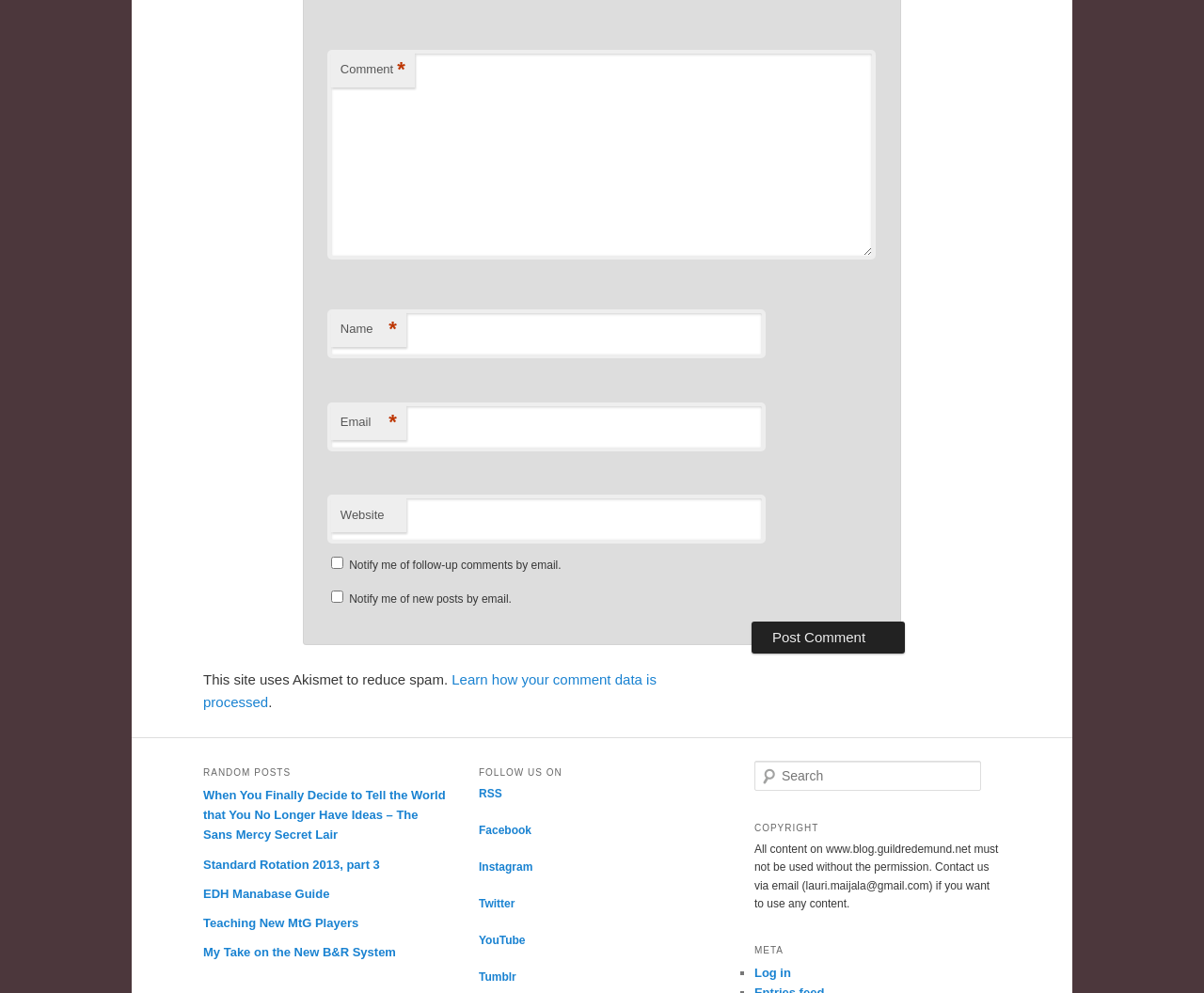Determine the bounding box coordinates of the clickable region to carry out the instruction: "Type your name".

[0.272, 0.311, 0.636, 0.361]